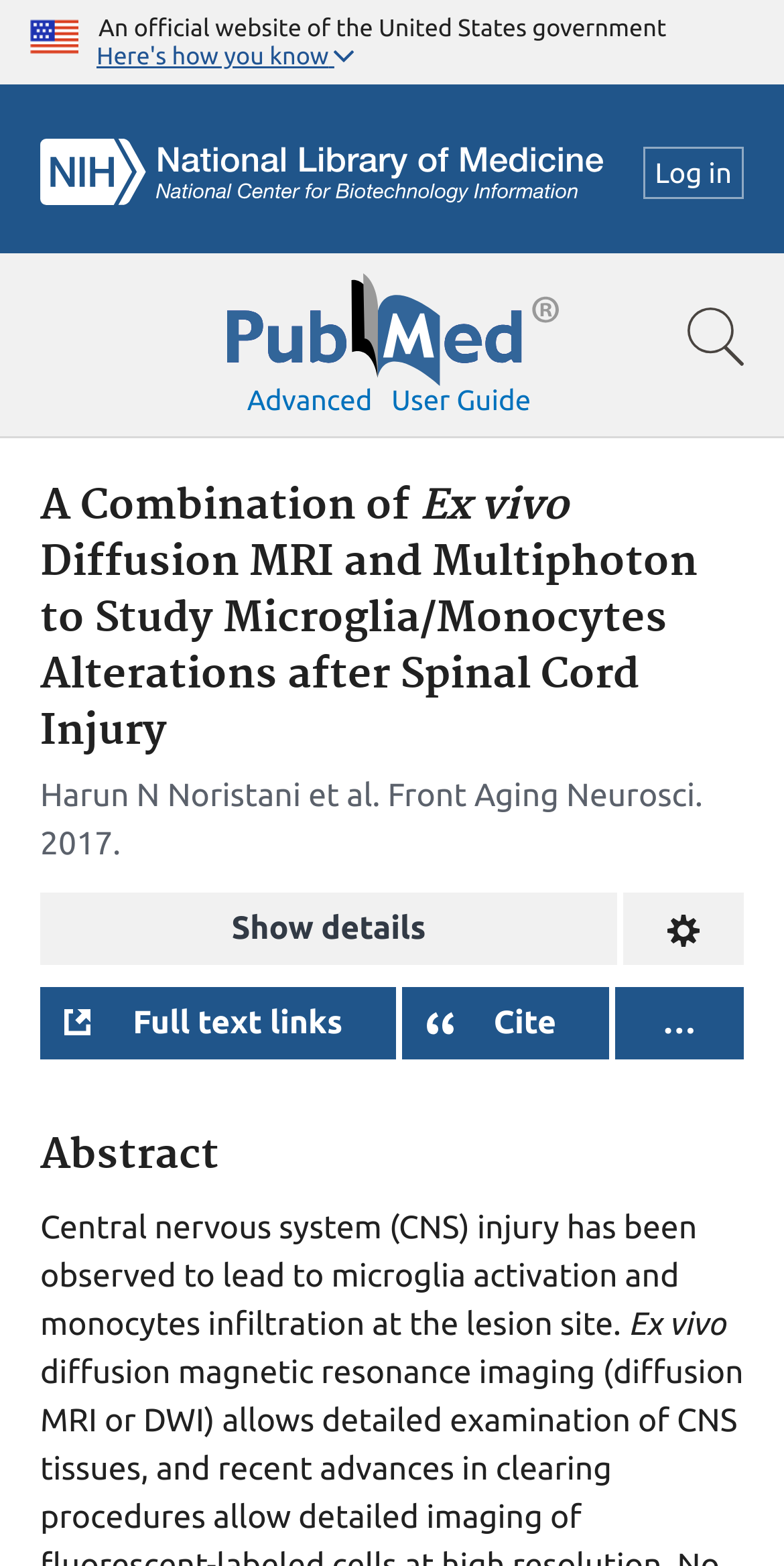Please locate and generate the primary heading on this webpage.

A Combination of Ex vivo Diffusion MRI and Multiphoton to Study Microglia/Monocytes Alterations after Spinal Cord Injury